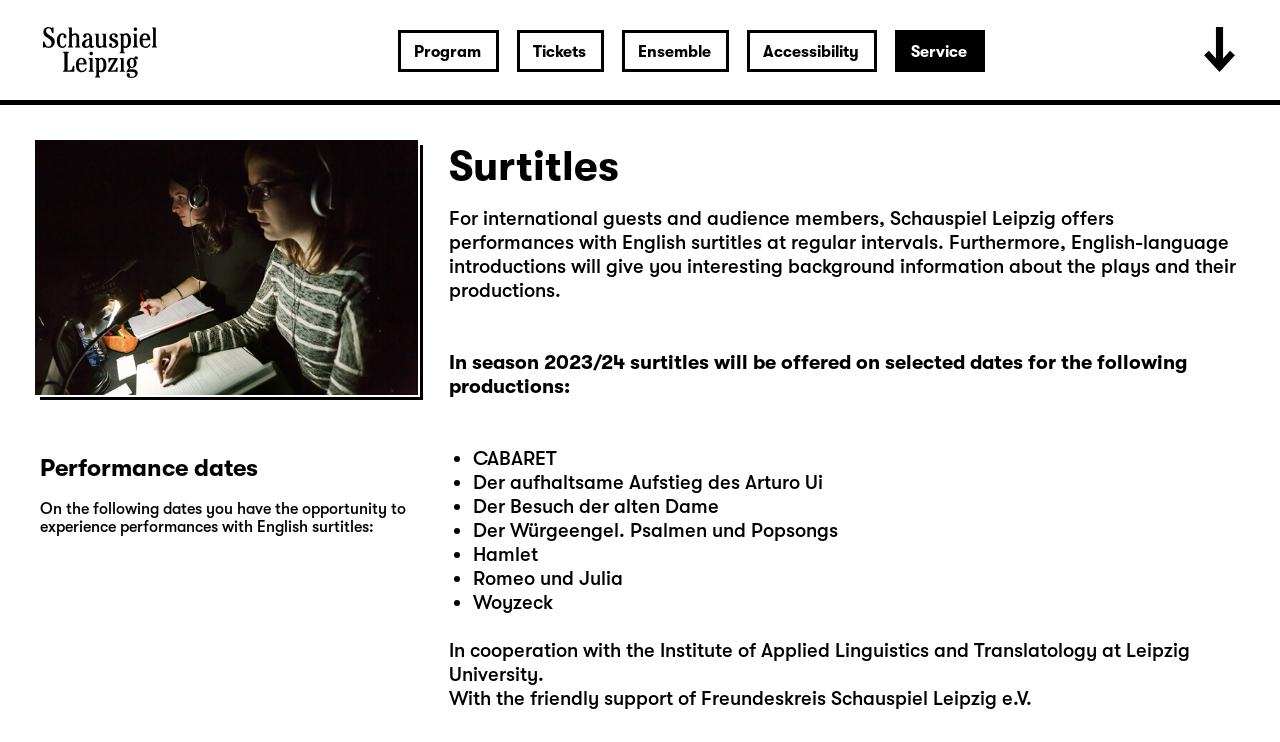Find the bounding box coordinates of the area that needs to be clicked in order to achieve the following instruction: "View the 'CABARET' production details". The coordinates should be specified as four float numbers between 0 and 1, i.e., [left, top, right, bottom].

[0.369, 0.602, 0.435, 0.633]